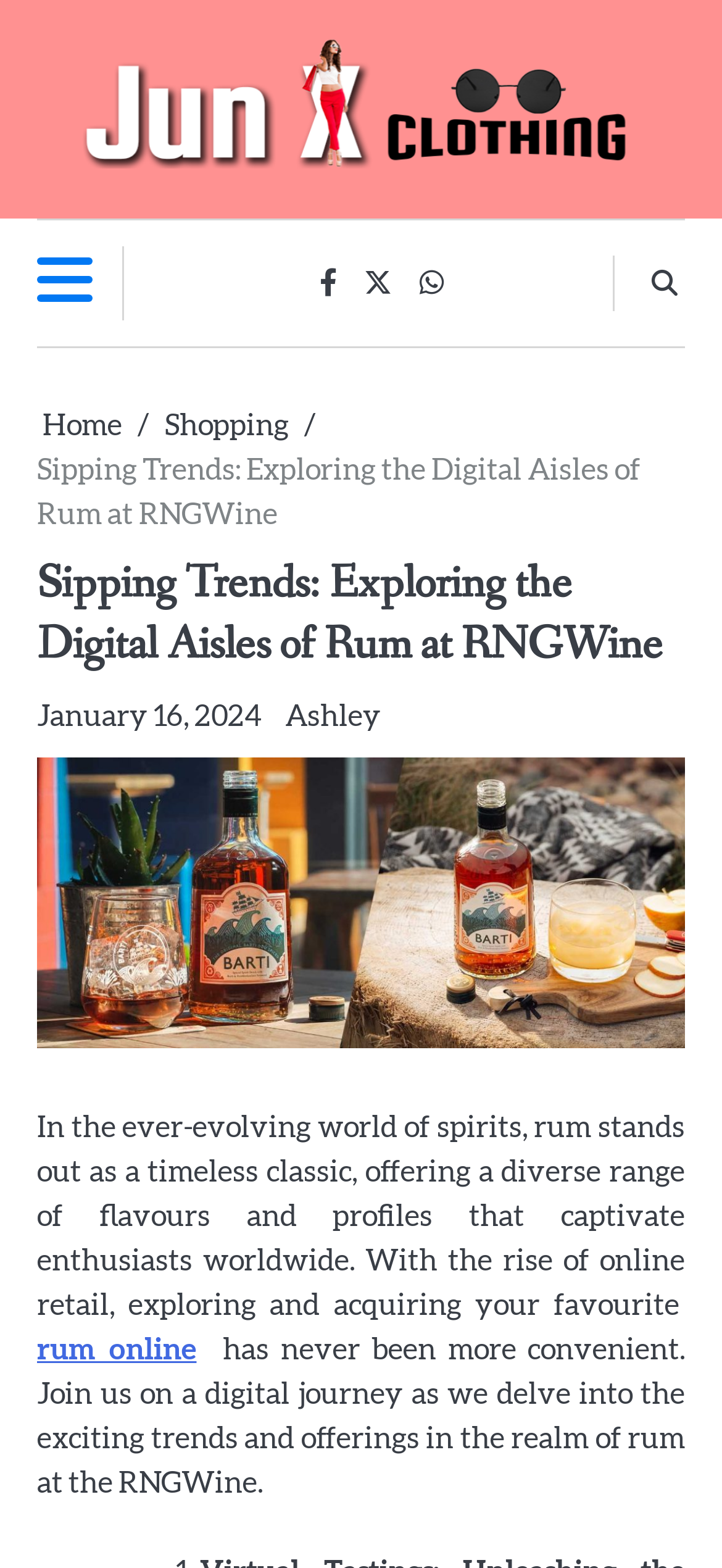Locate the bounding box coordinates of the element's region that should be clicked to carry out the following instruction: "Open the primary menu". The coordinates need to be four float numbers between 0 and 1, i.e., [left, top, right, bottom].

[0.051, 0.165, 0.128, 0.2]